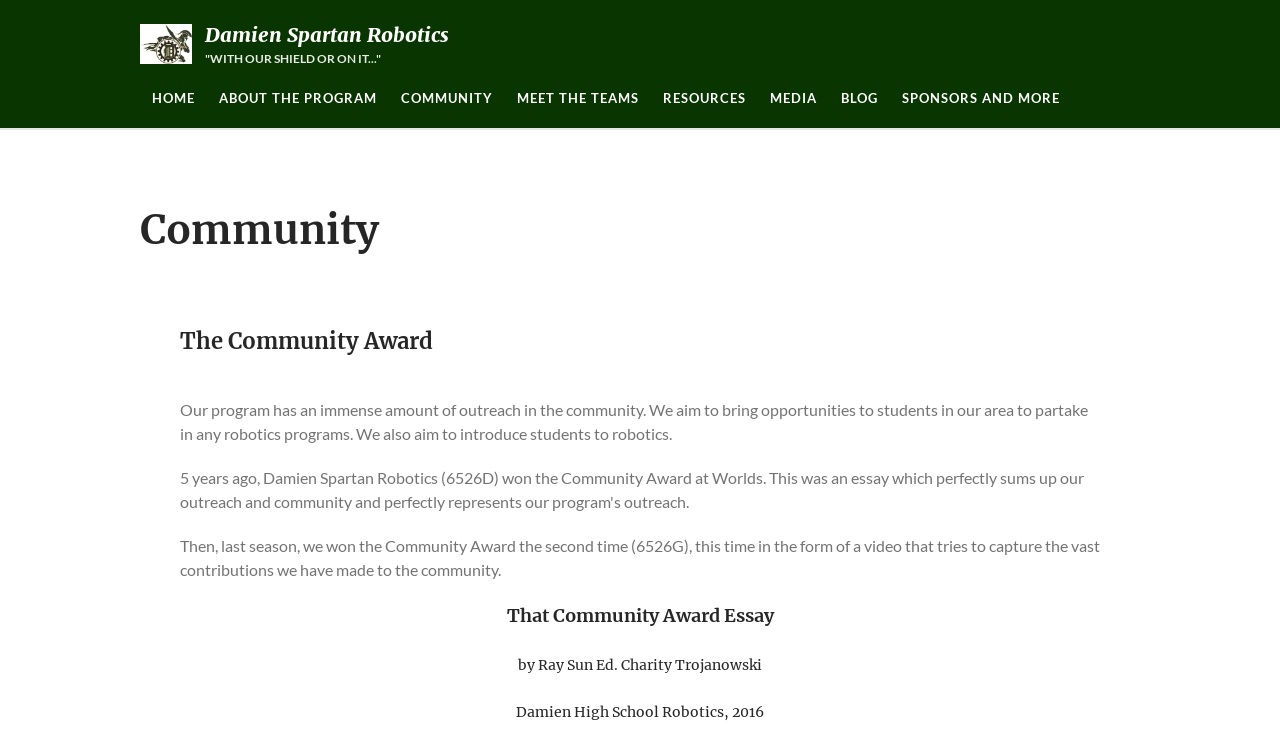Use a single word or phrase to answer the question: 
Who wrote the Community Award essay?

Ray Sun